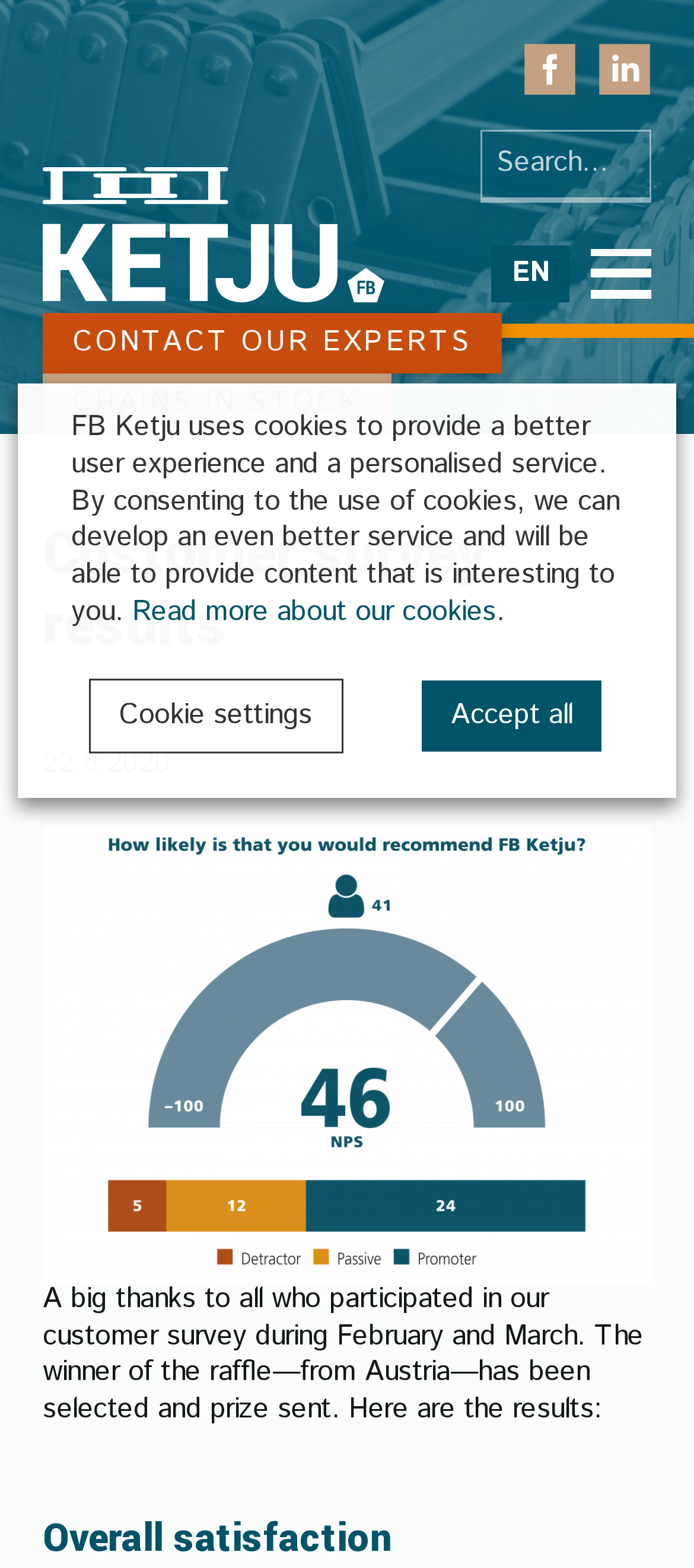Please determine the bounding box coordinates for the element with the description: "Accept all".

[0.609, 0.434, 0.866, 0.479]